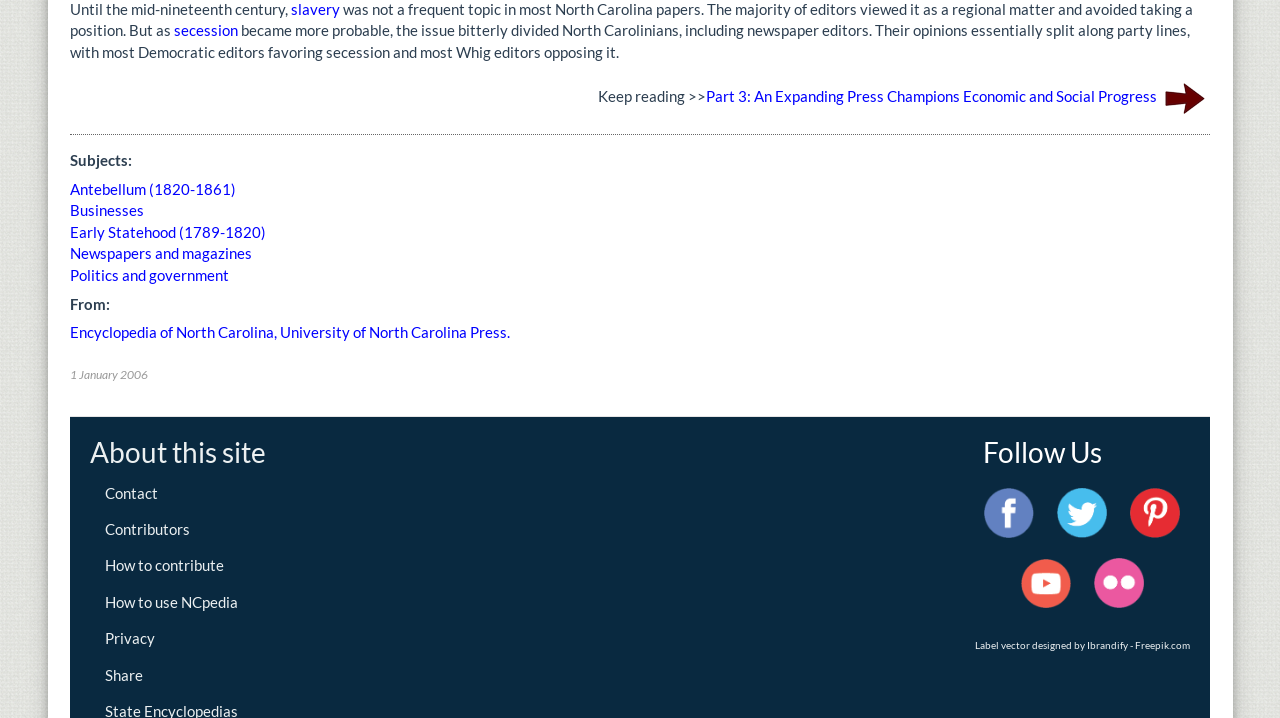Please find the bounding box coordinates of the section that needs to be clicked to achieve this instruction: "Search for something".

None